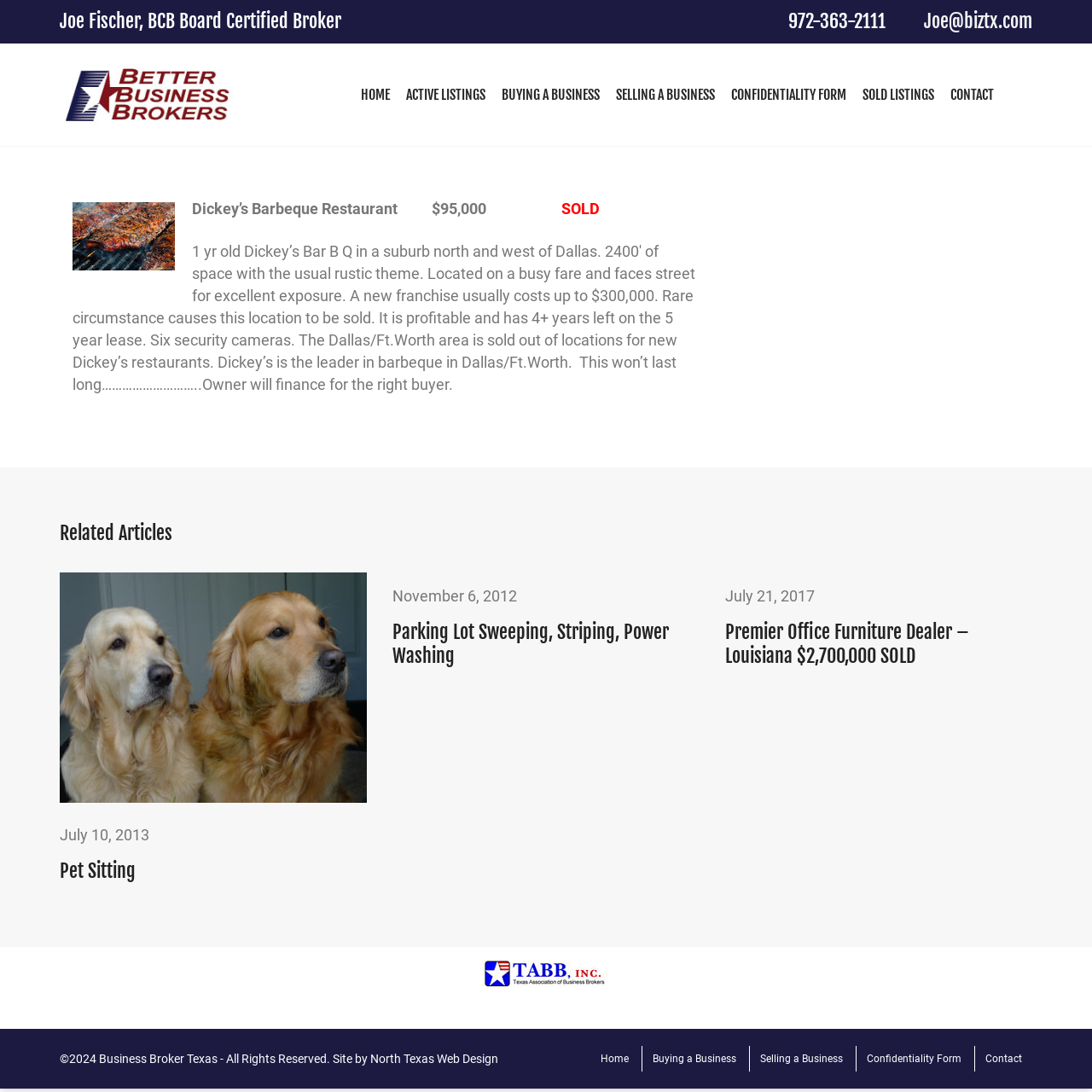How many years are left on the lease?
Please provide a detailed and thorough answer to the question.

The number of years left on the lease is mentioned in the static text element 'It is profitable and has 4+ years left on the 5 year lease.' with bounding box coordinates [0.066, 0.222, 0.637, 0.36].